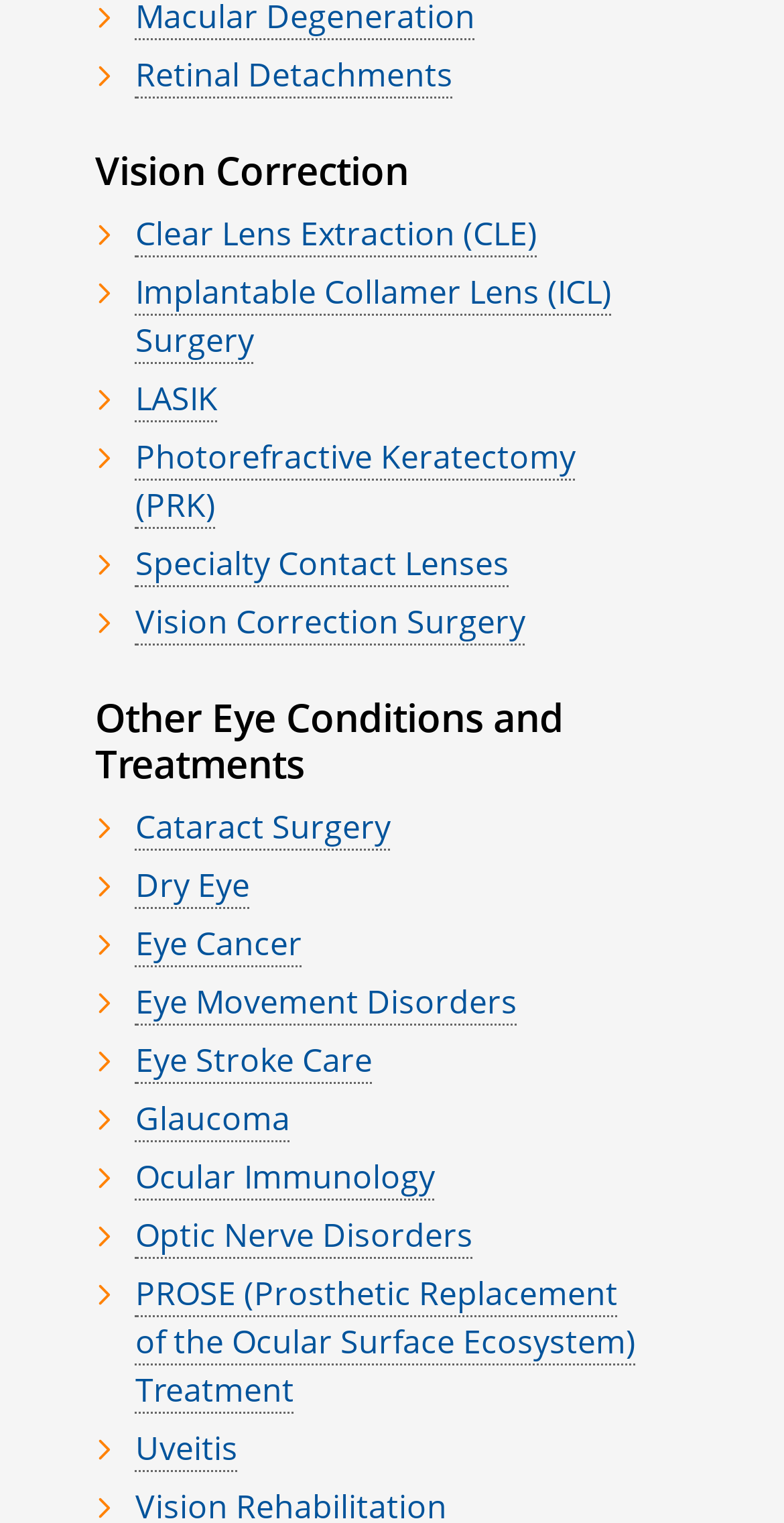Are there any links related to eye cancer?
Please provide a comprehensive answer based on the contents of the image.

I searched the list of links and found that there is a link related to eye cancer, which is 'Eye Cancer'.